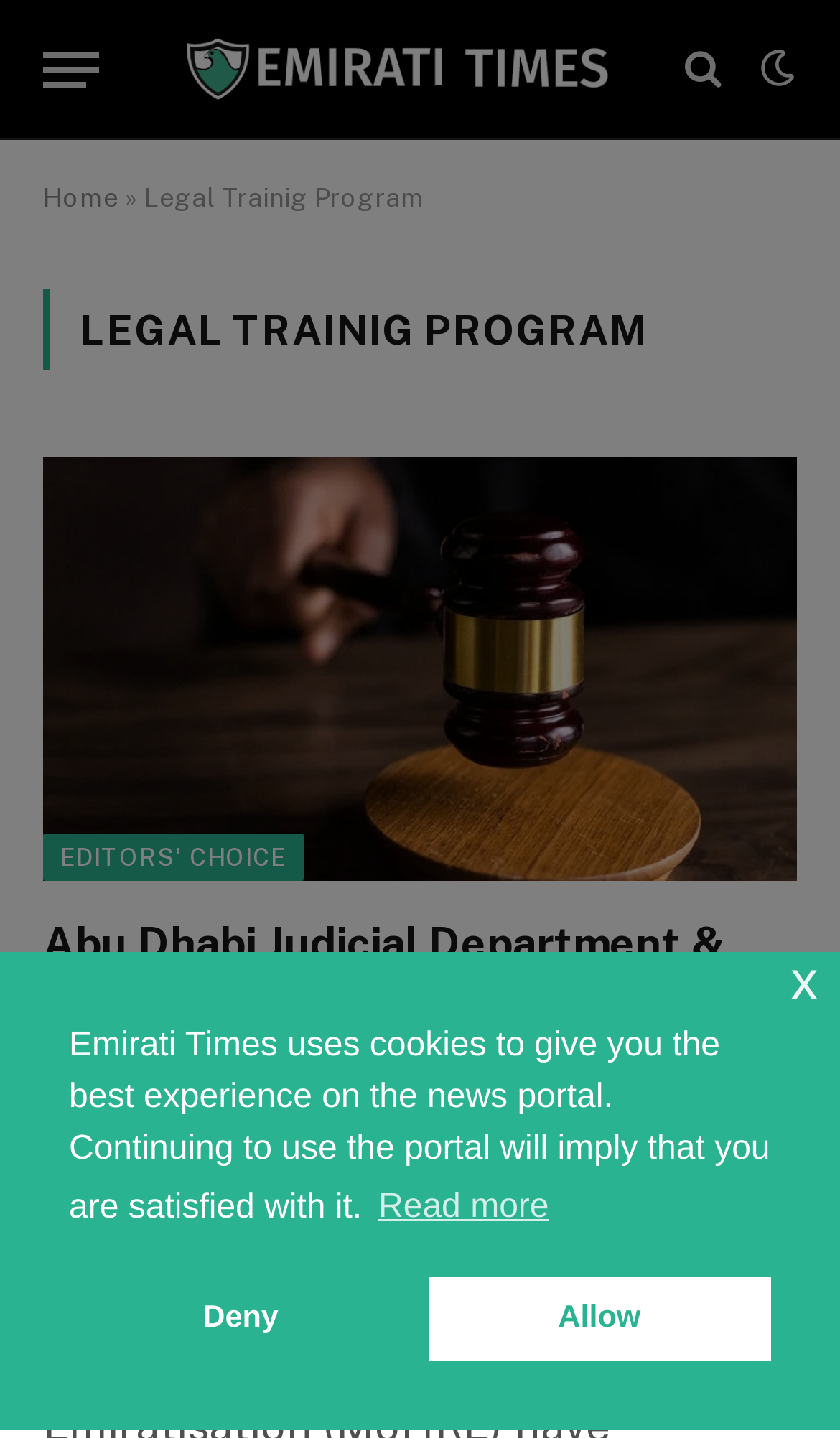What is the name of the collaboration mentioned in the featured article? Using the information from the screenshot, answer with a single word or phrase.

ADJD & MoHRE